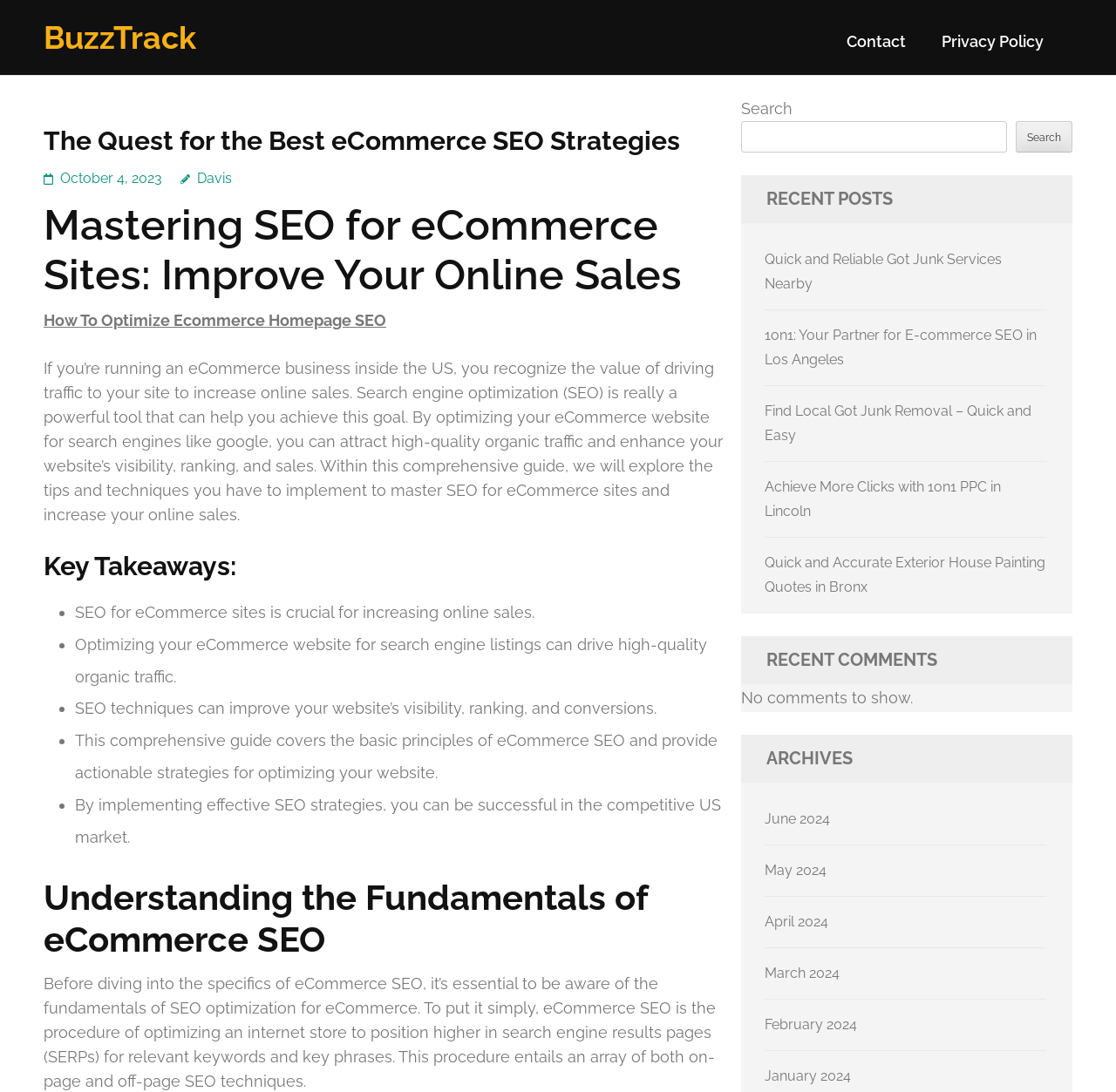Find the bounding box coordinates of the element you need to click on to perform this action: 'Search for something'. The coordinates should be represented by four float values between 0 and 1, in the format [left, top, right, bottom].

[0.664, 0.089, 0.961, 0.14]